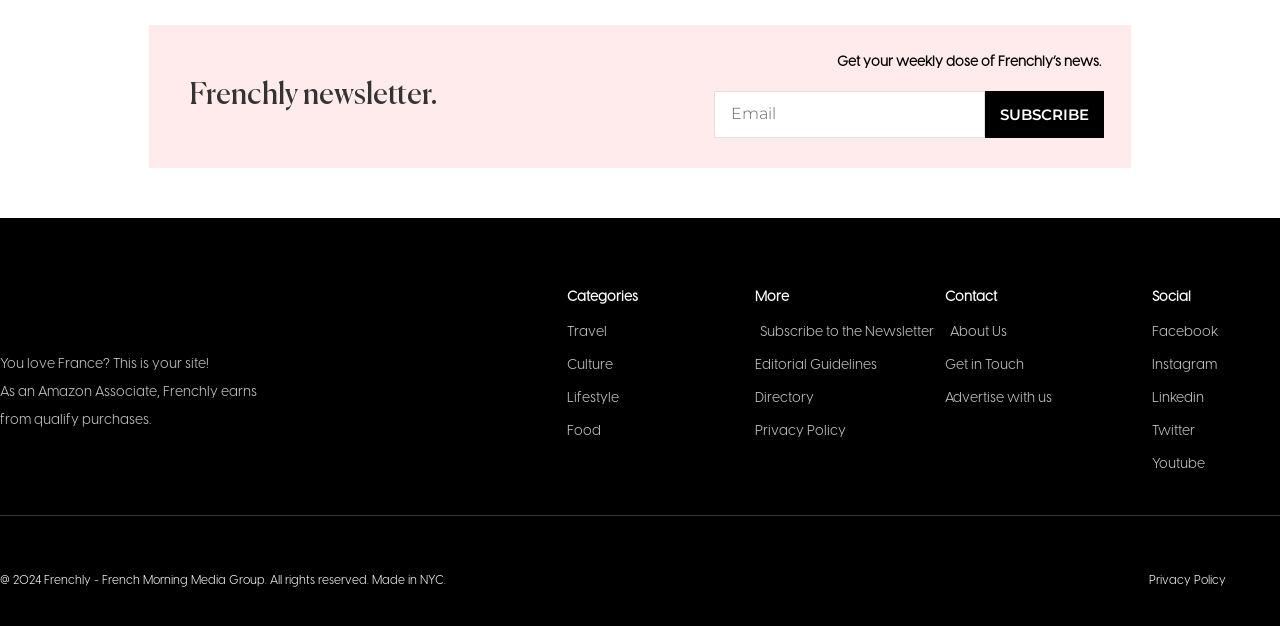Please find and report the bounding box coordinates of the element to click in order to perform the following action: "Get in touch with the team". The coordinates should be expressed as four float numbers between 0 and 1, in the format [left, top, right, bottom].

[0.738, 0.56, 0.9, 0.608]